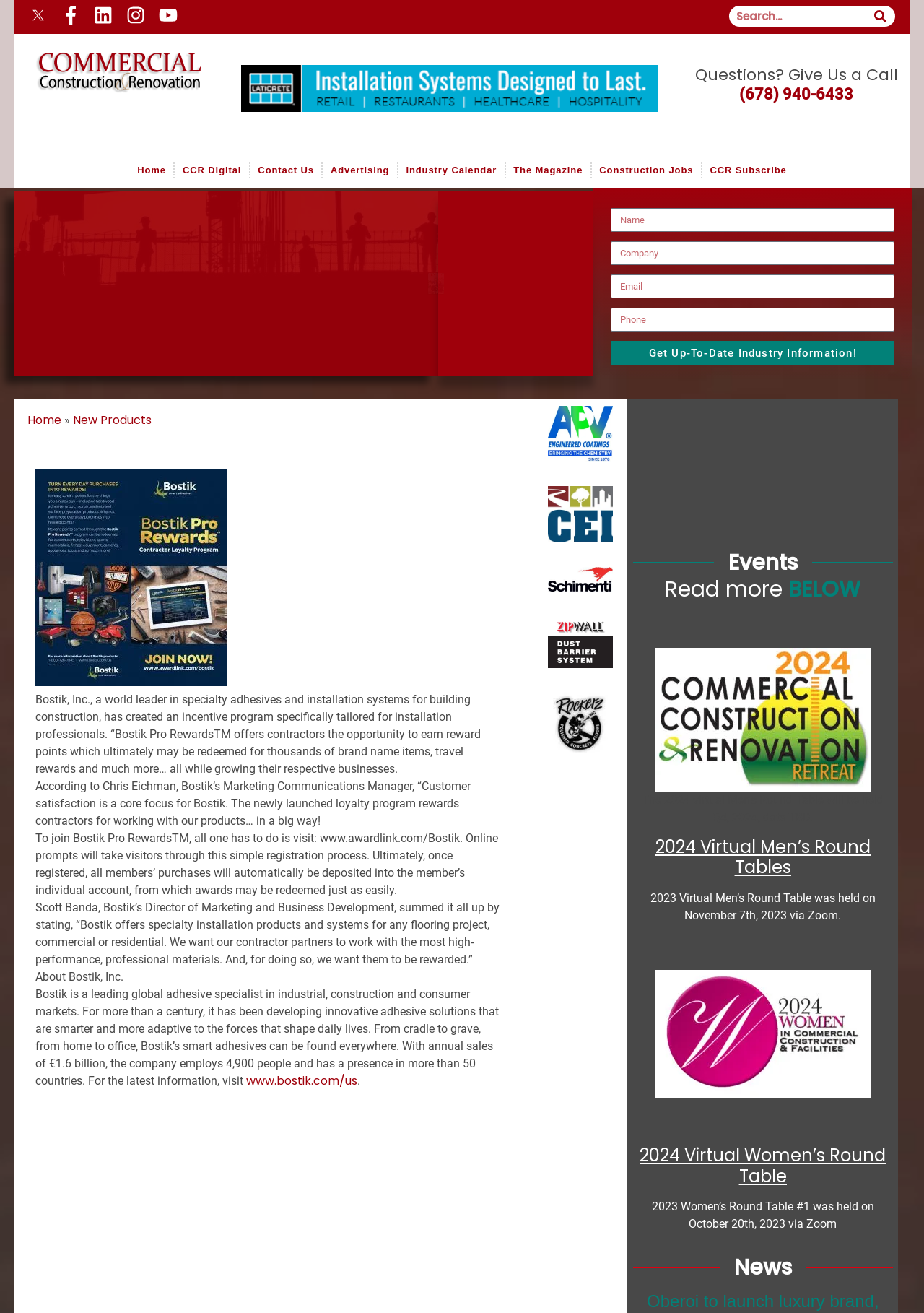Locate the bounding box of the UI element with the following description: "parent_node: Search name="s" placeholder="Search..."".

[0.789, 0.004, 0.937, 0.02]